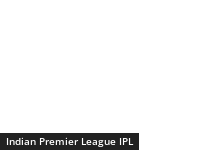Respond to the following query with just one word or a short phrase: 
What is the purpose of the image?

Guiding readers to articles